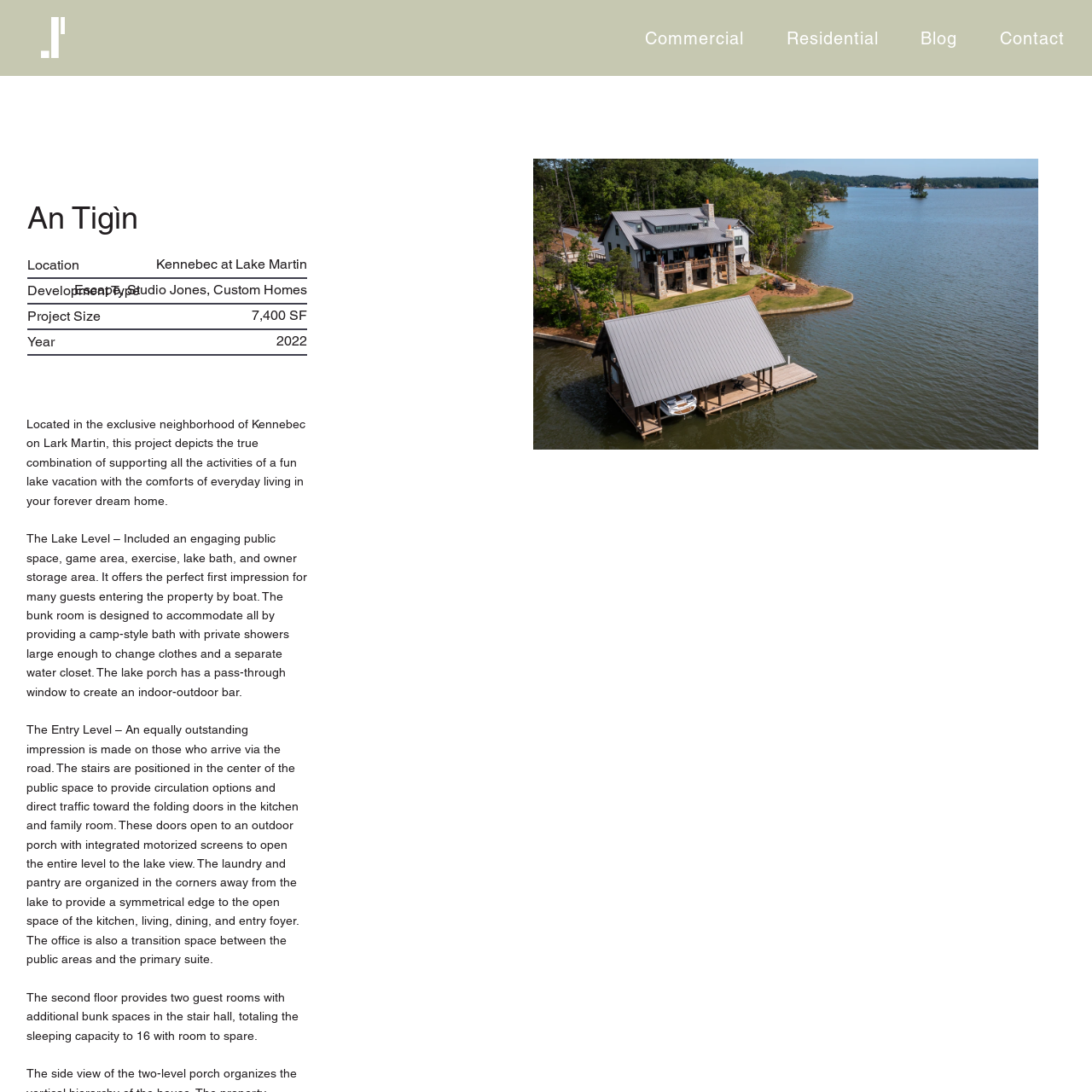How many square feet is the project?
Refer to the image and provide a one-word or short phrase answer.

7,400 SF